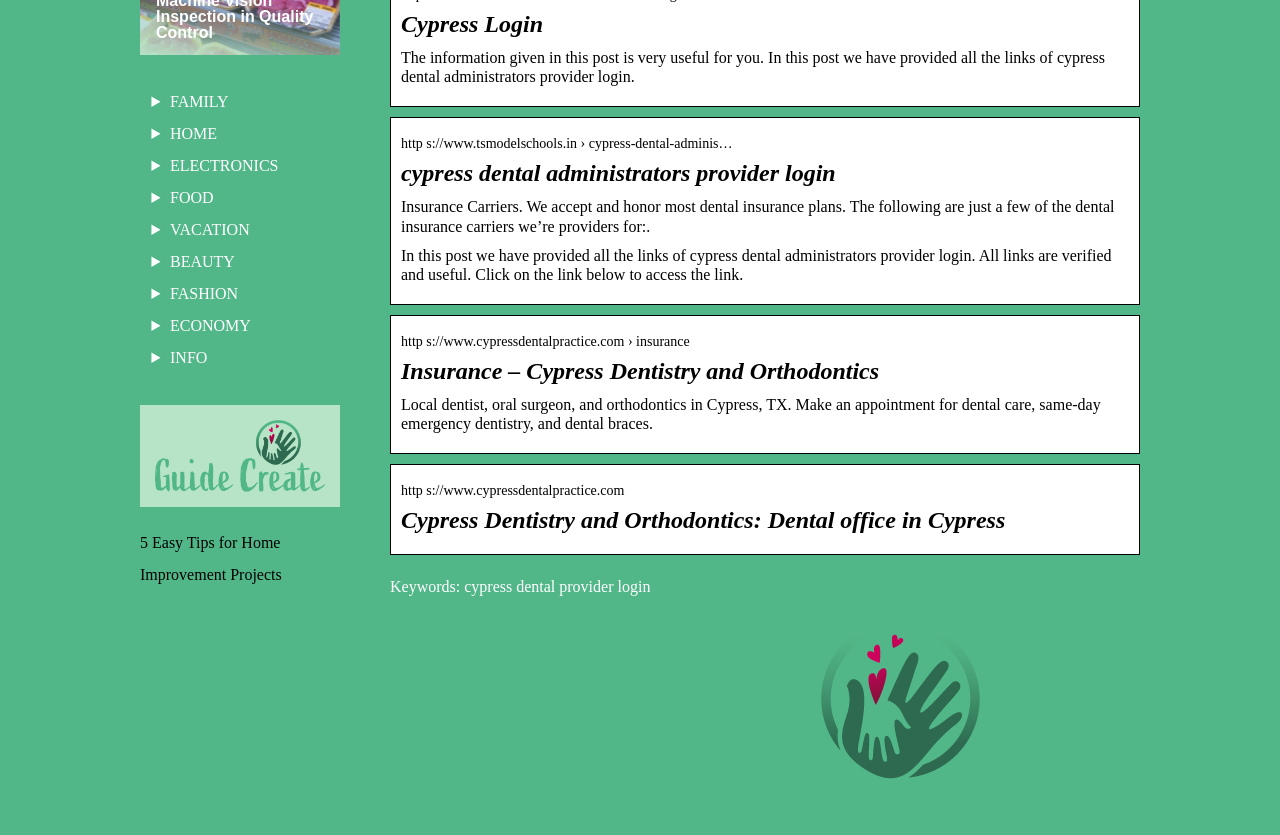What type of links are provided on this webpage?
Please describe in detail the information shown in the image to answer the question.

The webpage provides links to various dental provider login pages, including Cypress Dental Administrators Provider Login and Cypress Dentistry and Orthodontics.